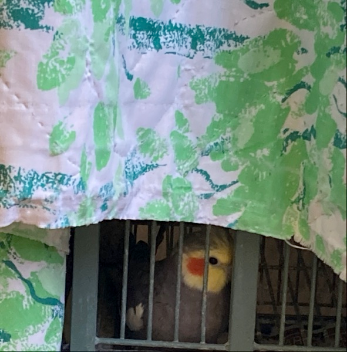Describe the image with as much detail as possible.

A curious cockatiel peers out shyly from beneath a colorful blanket that drapes over its cage. The bird sports a vibrant yellow face with striking orange cheeks and a muted gray body, partially obscured by the fabric. Surrounding the cage is a floral-patterned cover, which adds a cheerful touch to the setting. This scene captures a moment of quiet introspection, illustrating the cockatiel’s personality as it gazes out from its cozy hideaway. The photo evokes a sense of warmth and companionship, showcasing the bond between pets and their owners.